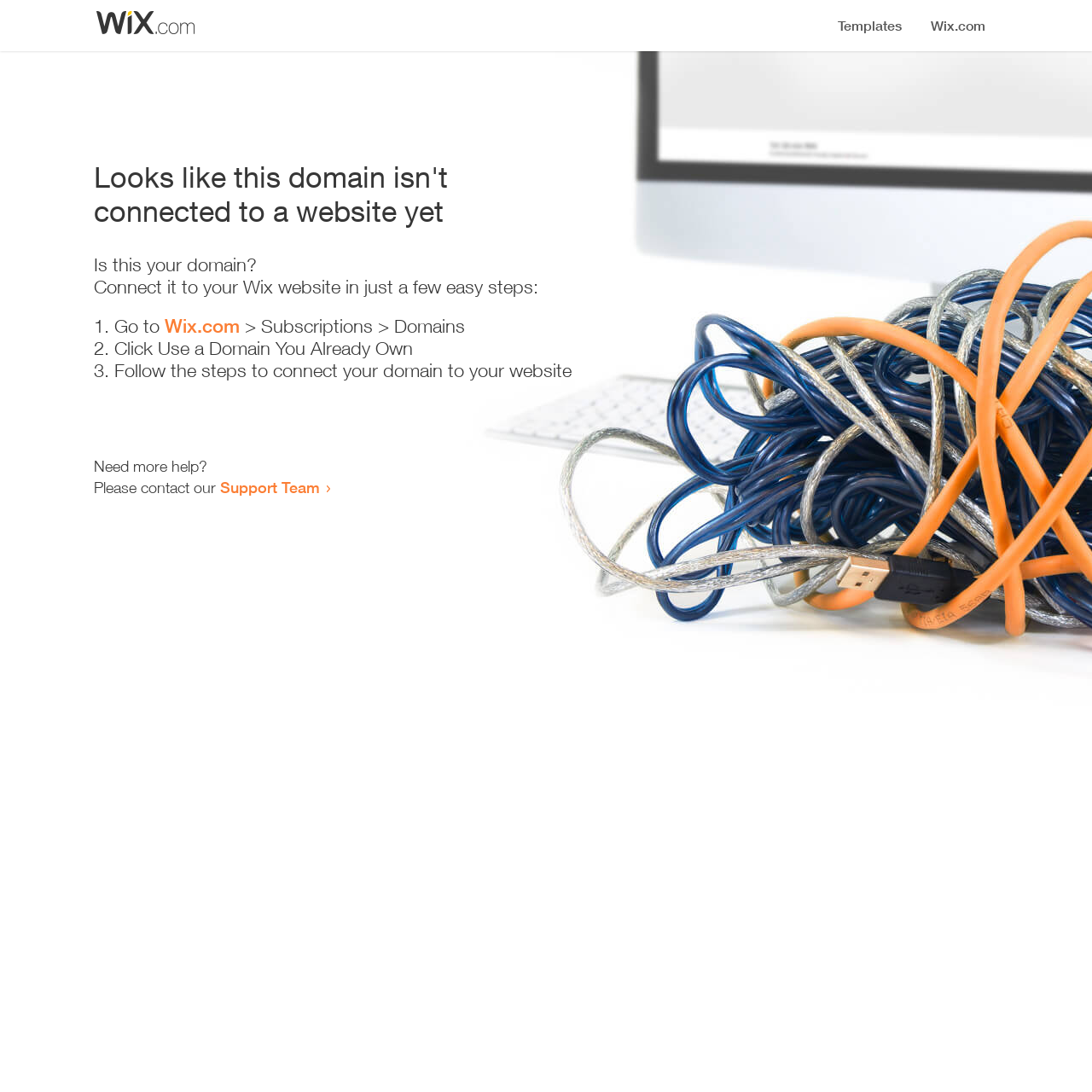What is the user trying to do?
Using the image provided, answer with just one word or phrase.

Connect domain